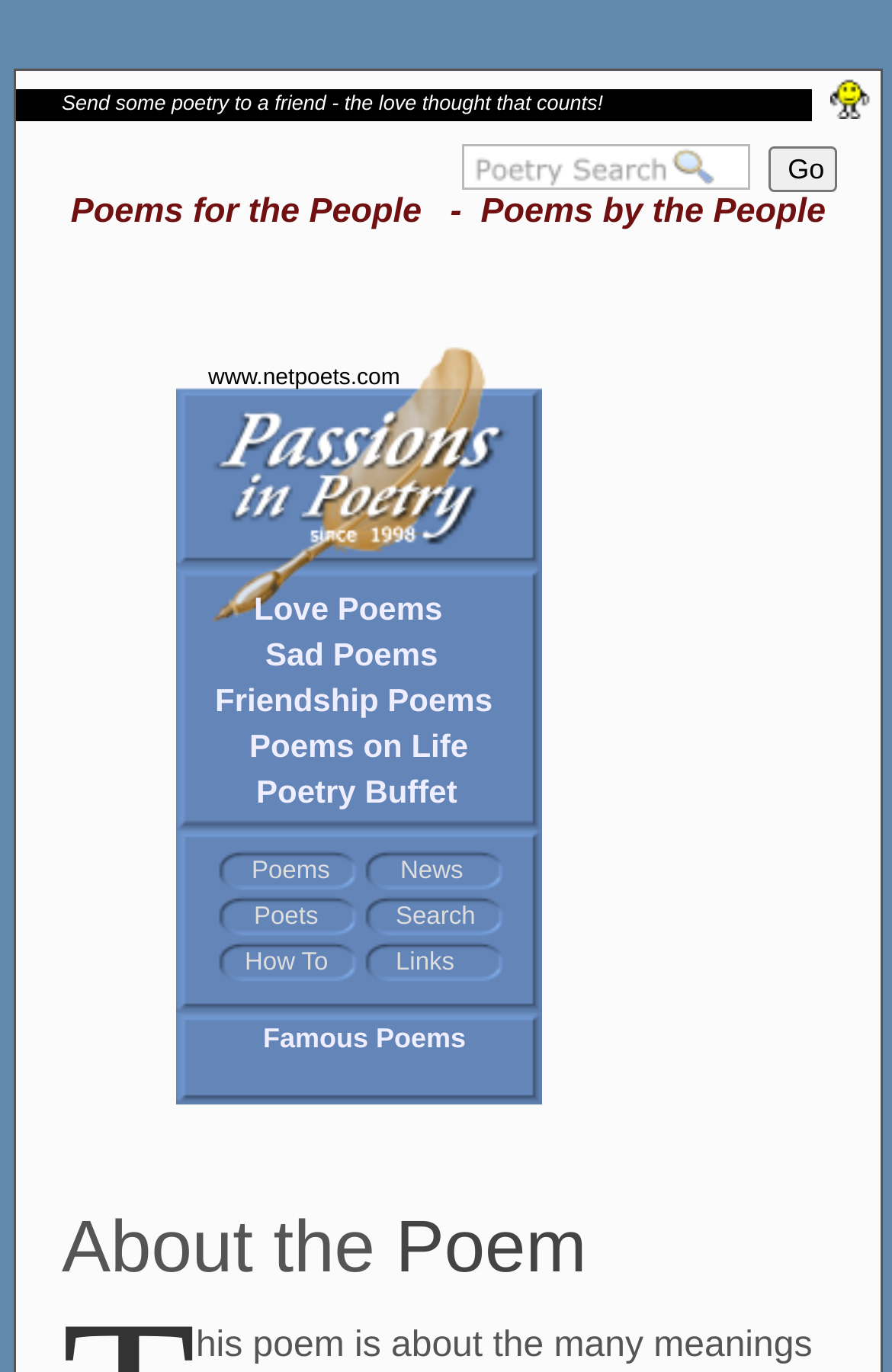From the given element description: "name="terms"", find the bounding box for the UI element. Provide the coordinates as four float numbers between 0 and 1, in the order [left, top, right, bottom].

[0.518, 0.104, 0.841, 0.138]